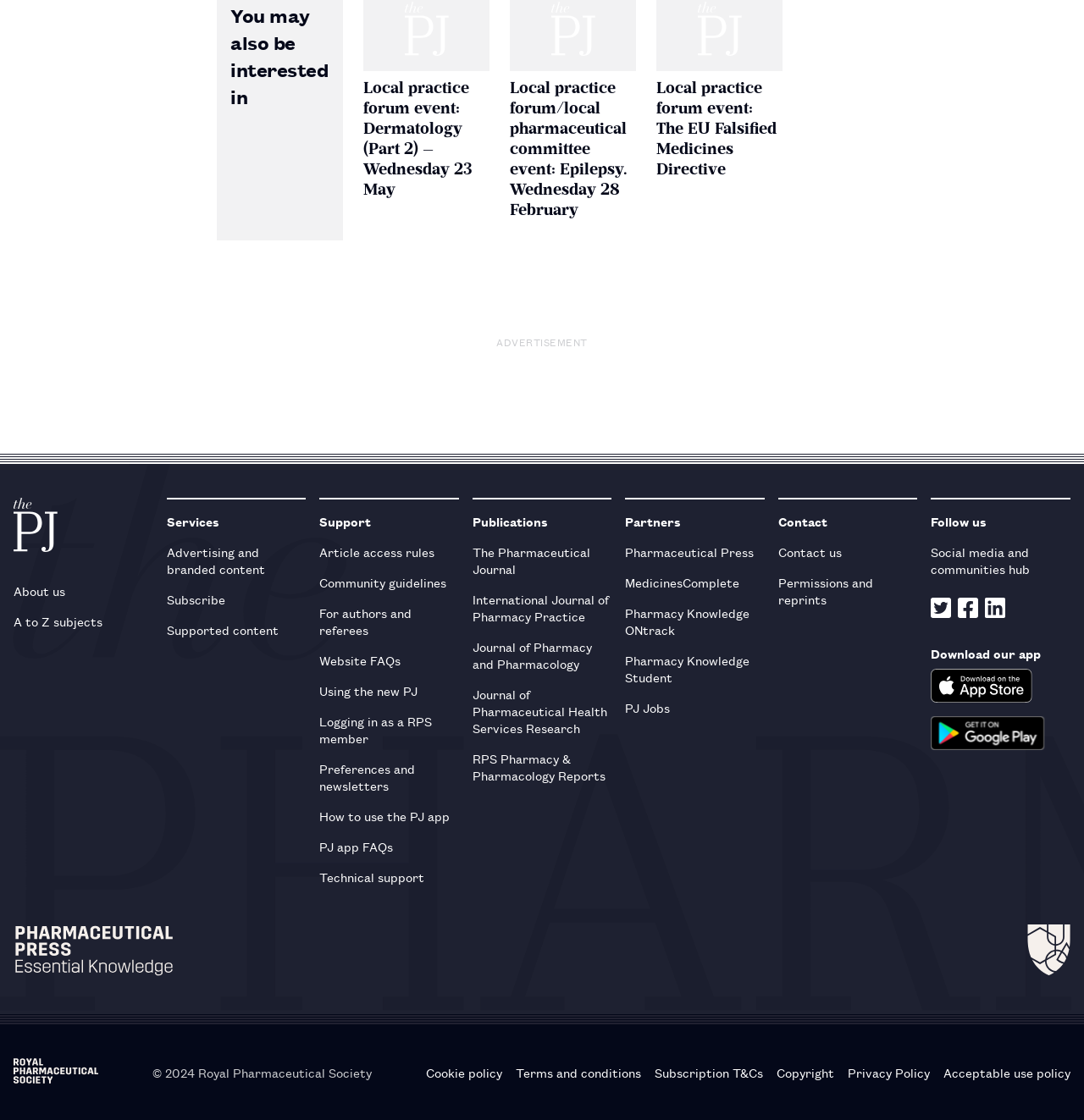Please determine the bounding box coordinates of the element to click in order to execute the following instruction: "Search for something". The coordinates should be four float numbers between 0 and 1, specified as [left, top, right, bottom].

None